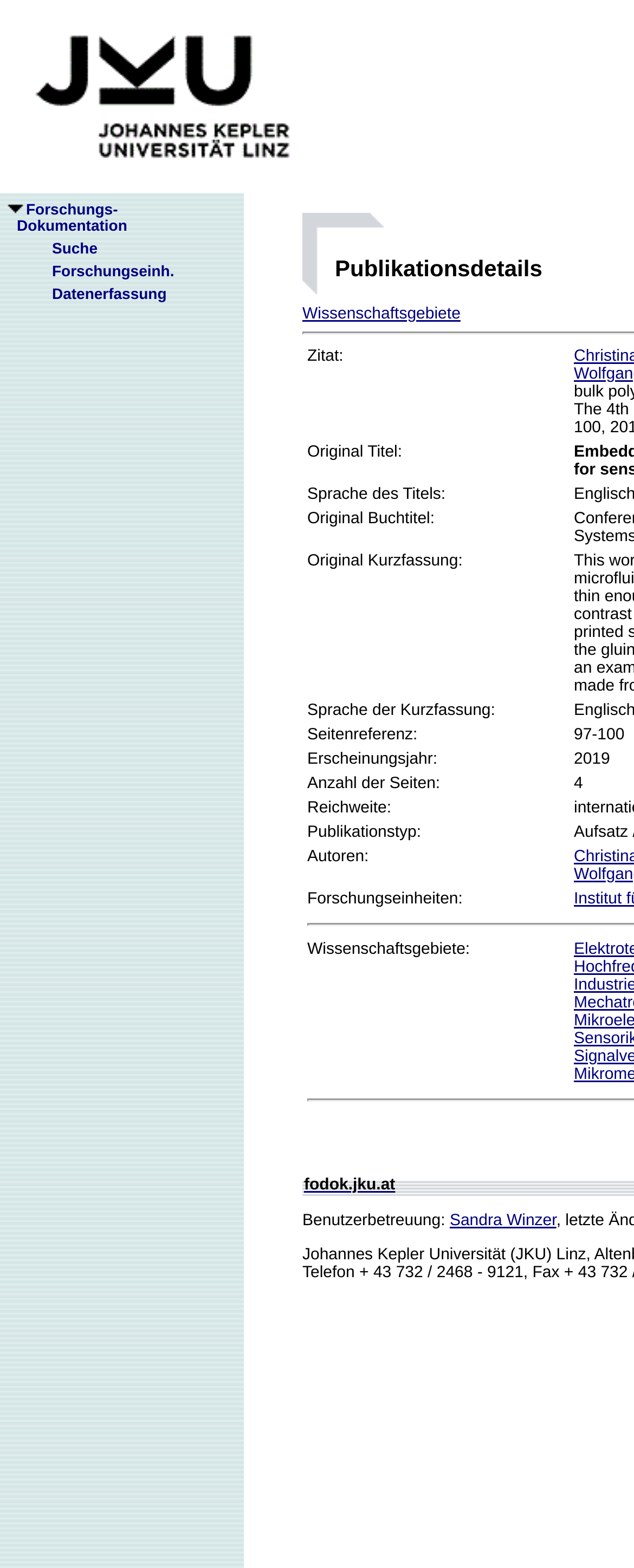Please specify the bounding box coordinates for the clickable region that will help you carry out the instruction: "Search in the Forschungs-Dokumentation".

[0.0, 0.128, 0.201, 0.149]